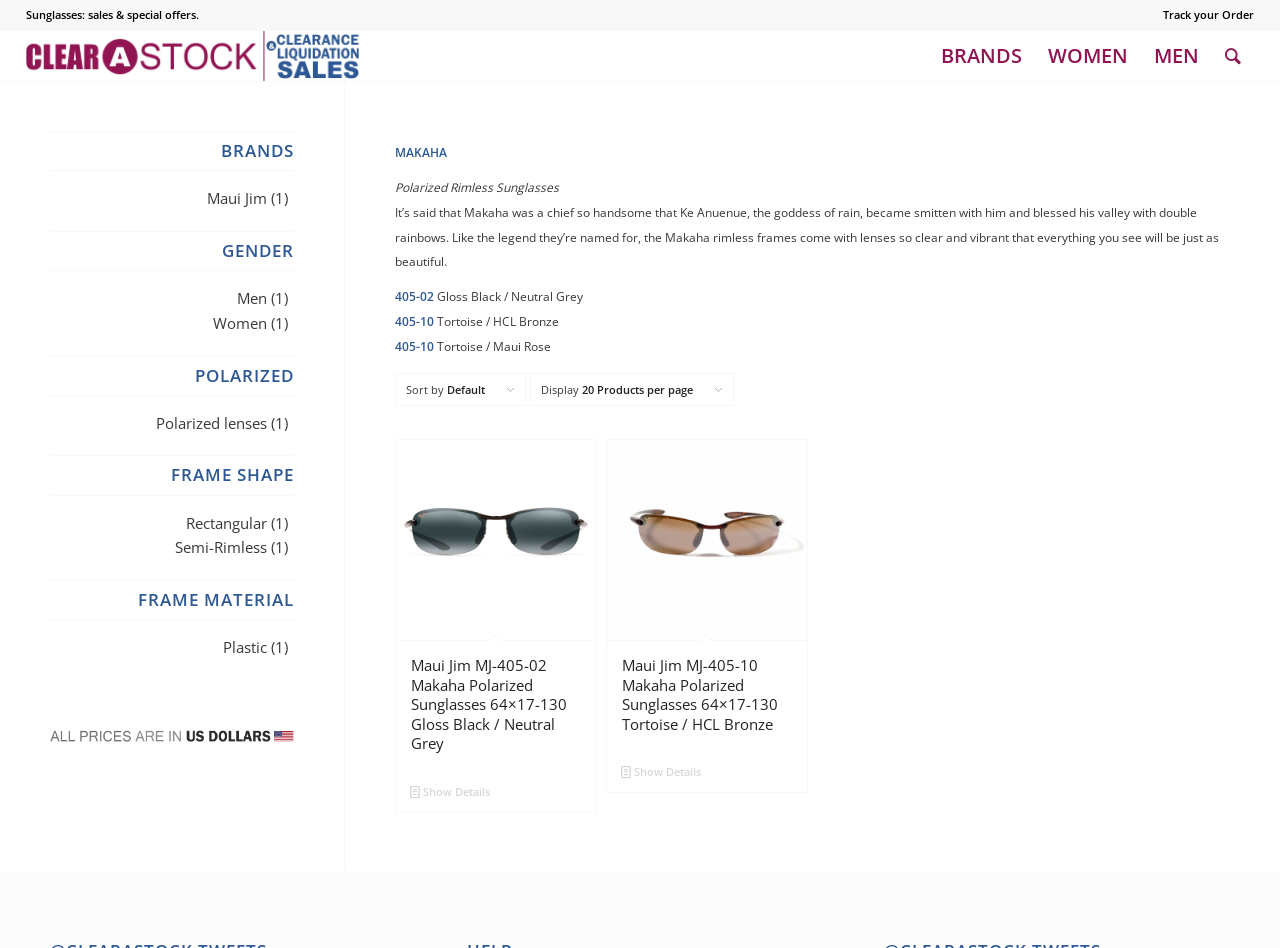How many products are displayed per page?
Respond to the question with a single word or phrase according to the image.

20